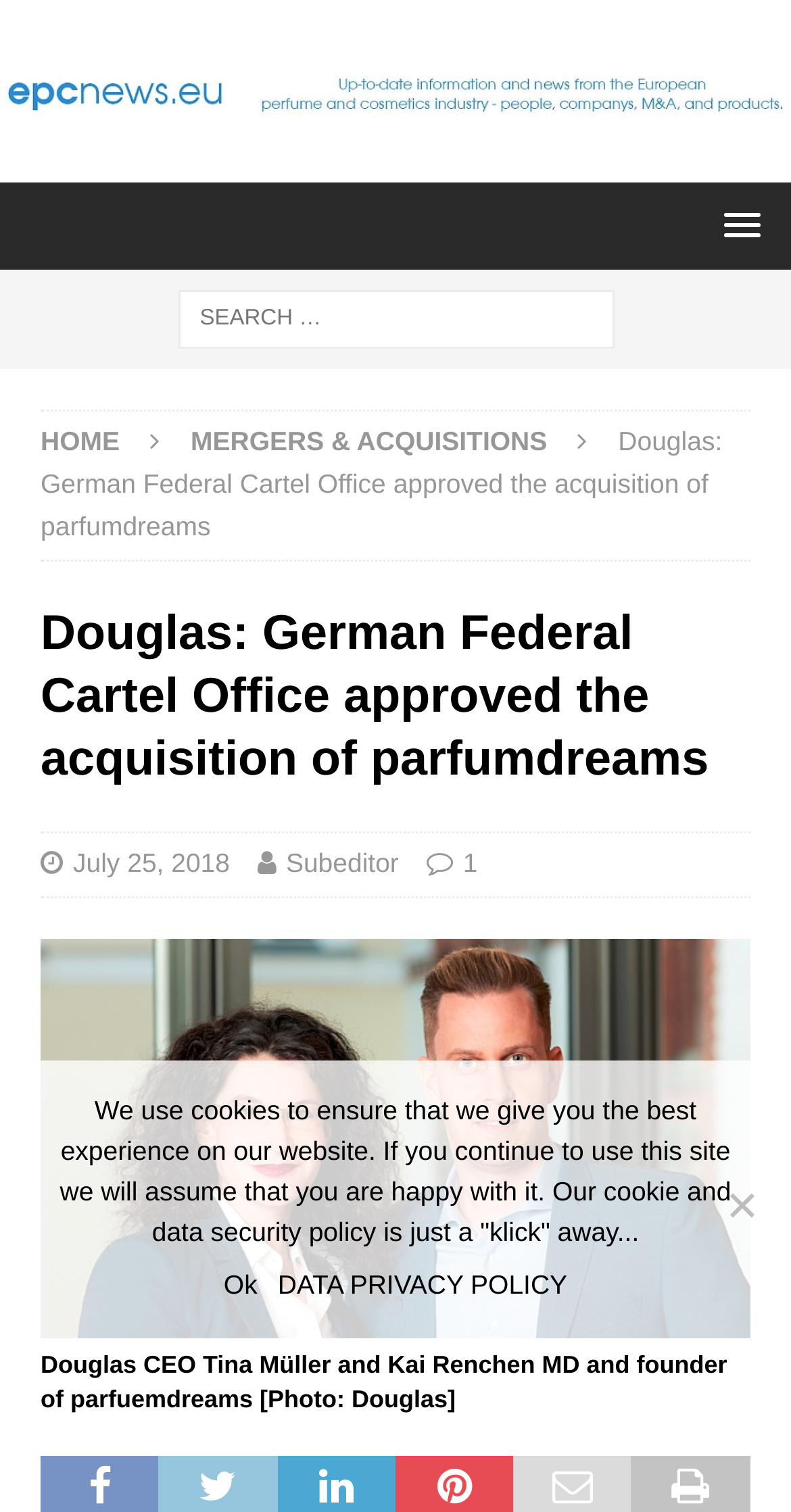Using the provided element description, identify the bounding box coordinates as (top-left x, top-left y, bottom-right x, bottom-right y). Ensure all values are between 0 and 1. Description: Home

[0.051, 0.282, 0.151, 0.302]